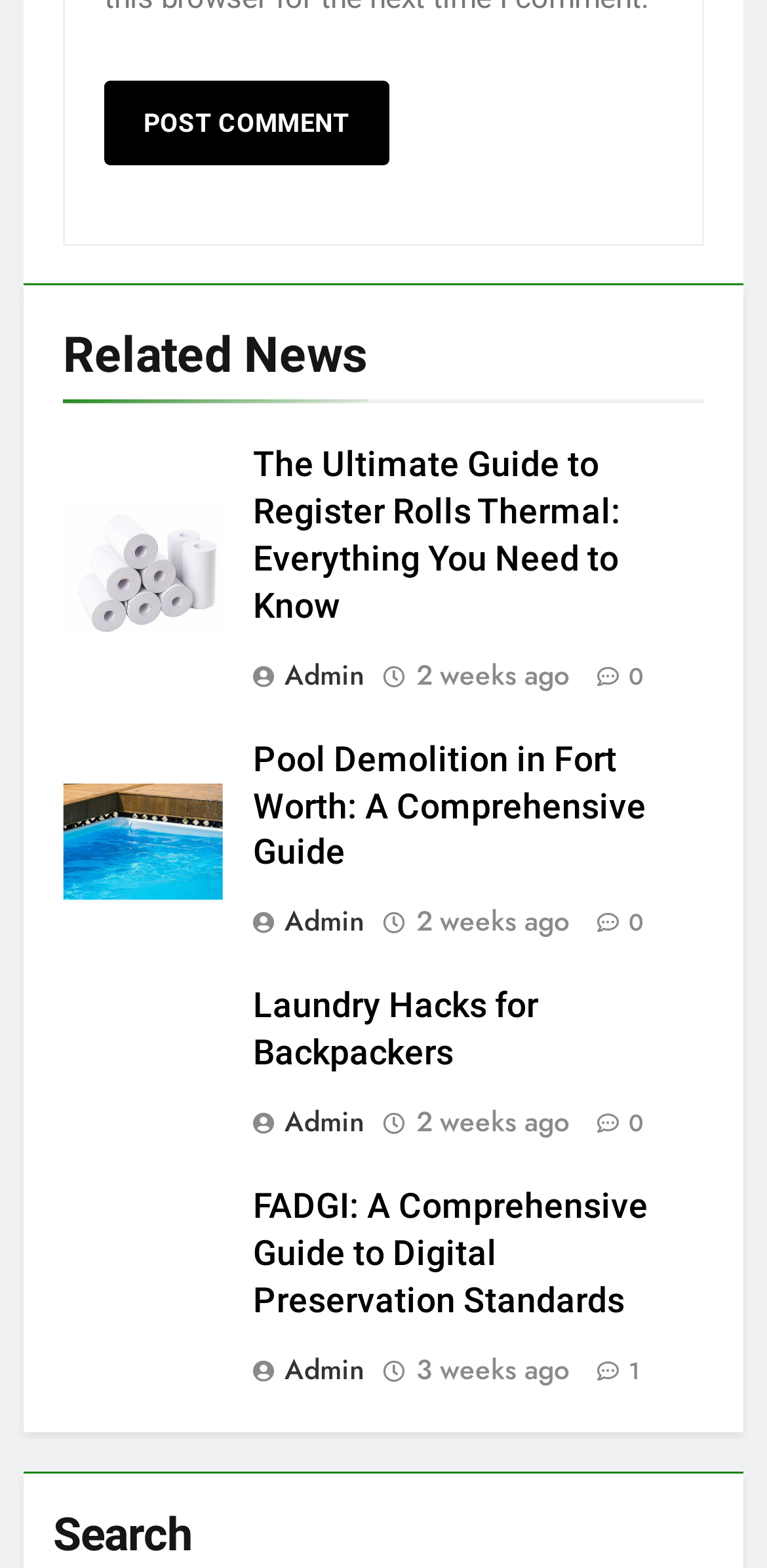How long ago was the second article posted?
From the screenshot, supply a one-word or short-phrase answer.

2 weeks ago